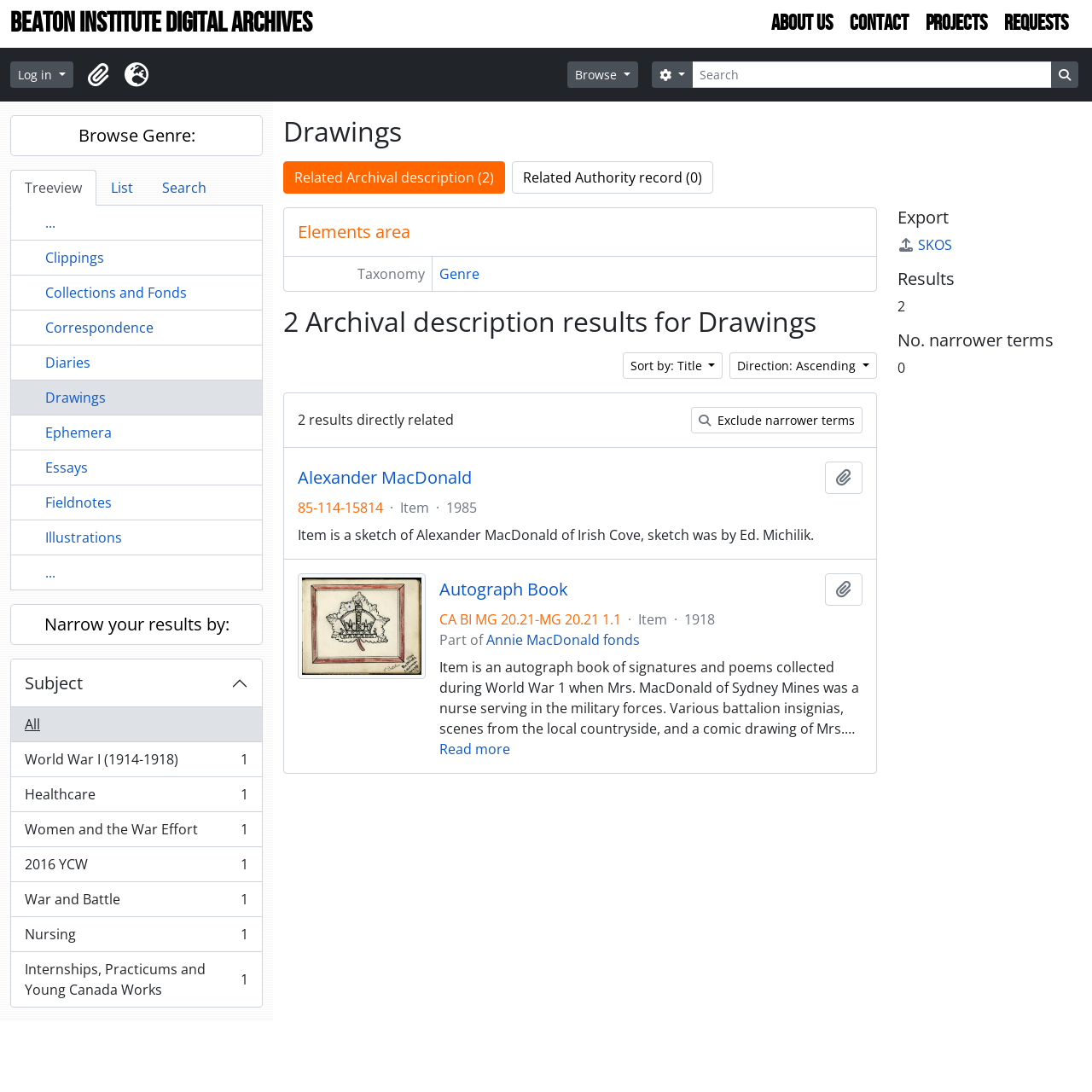Please identify the bounding box coordinates of the clickable element to fulfill the following instruction: "Log in". The coordinates should be four float numbers between 0 and 1, i.e., [left, top, right, bottom].

[0.009, 0.056, 0.067, 0.08]